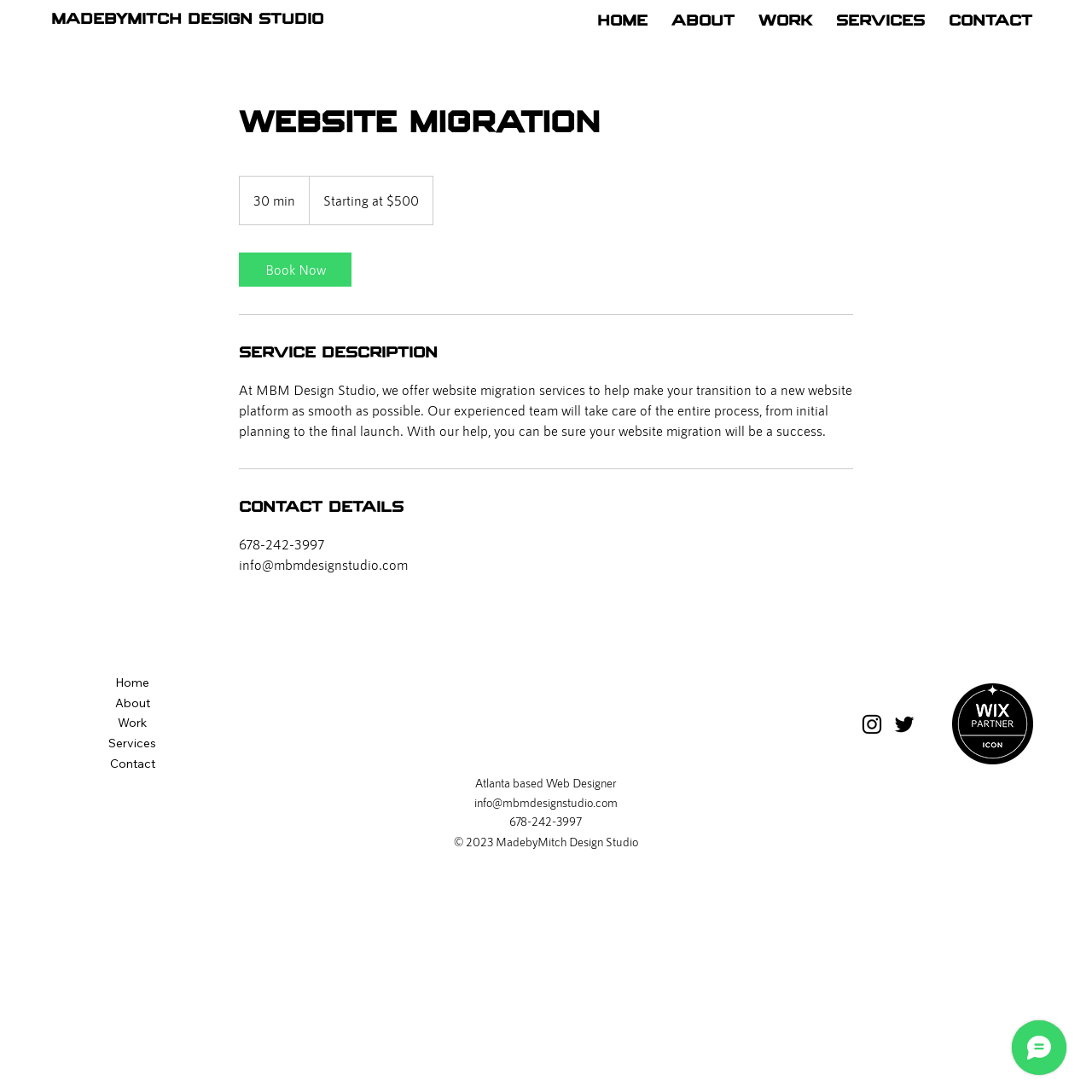Provide a brief response to the question using a single word or phrase: 
What is the purpose of MBM Design Studio's website migration service?

To make transition to a new website platform smooth